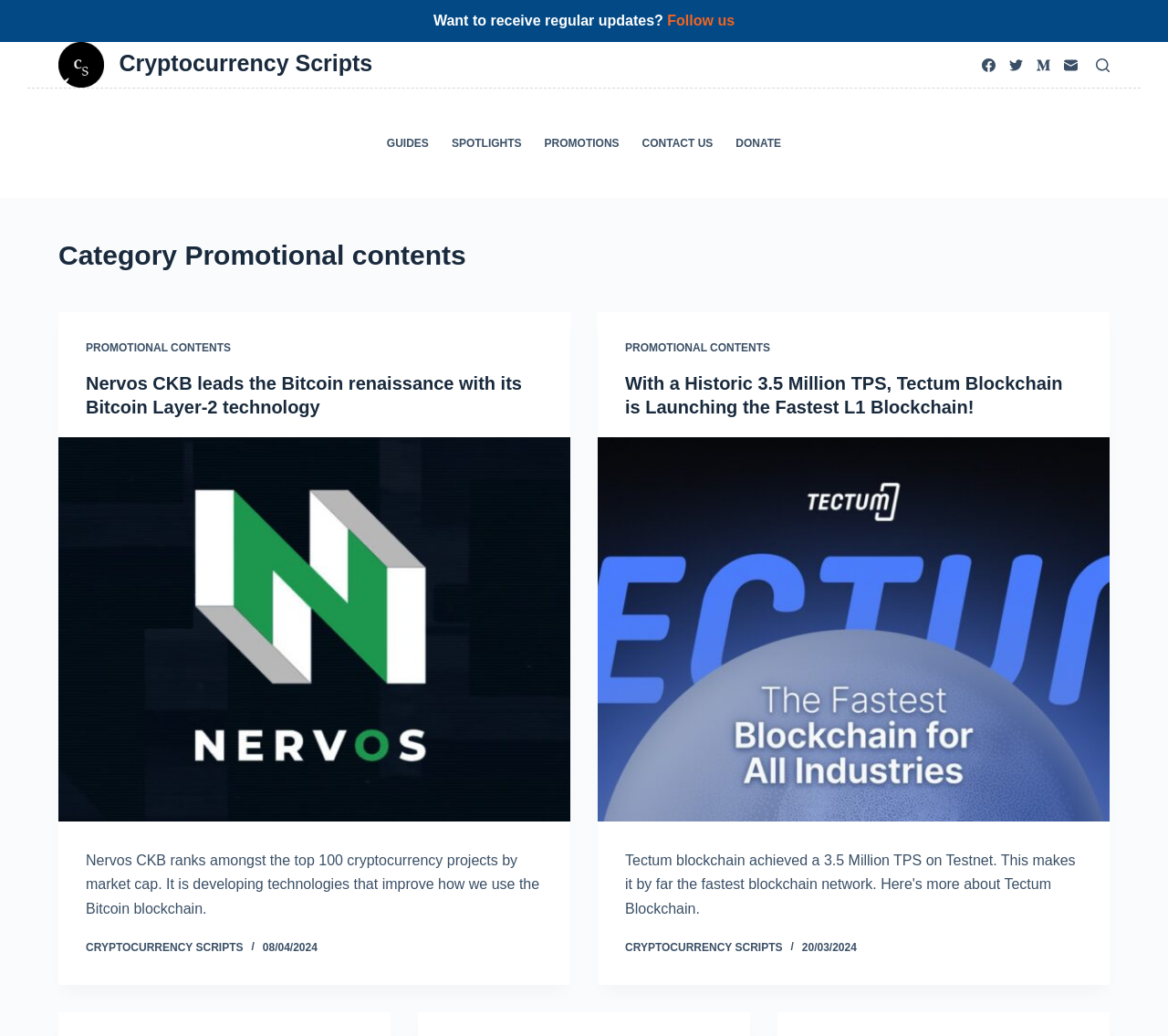What is the date of the second article?
Look at the image and respond with a one-word or short-phrase answer.

20/03/2024